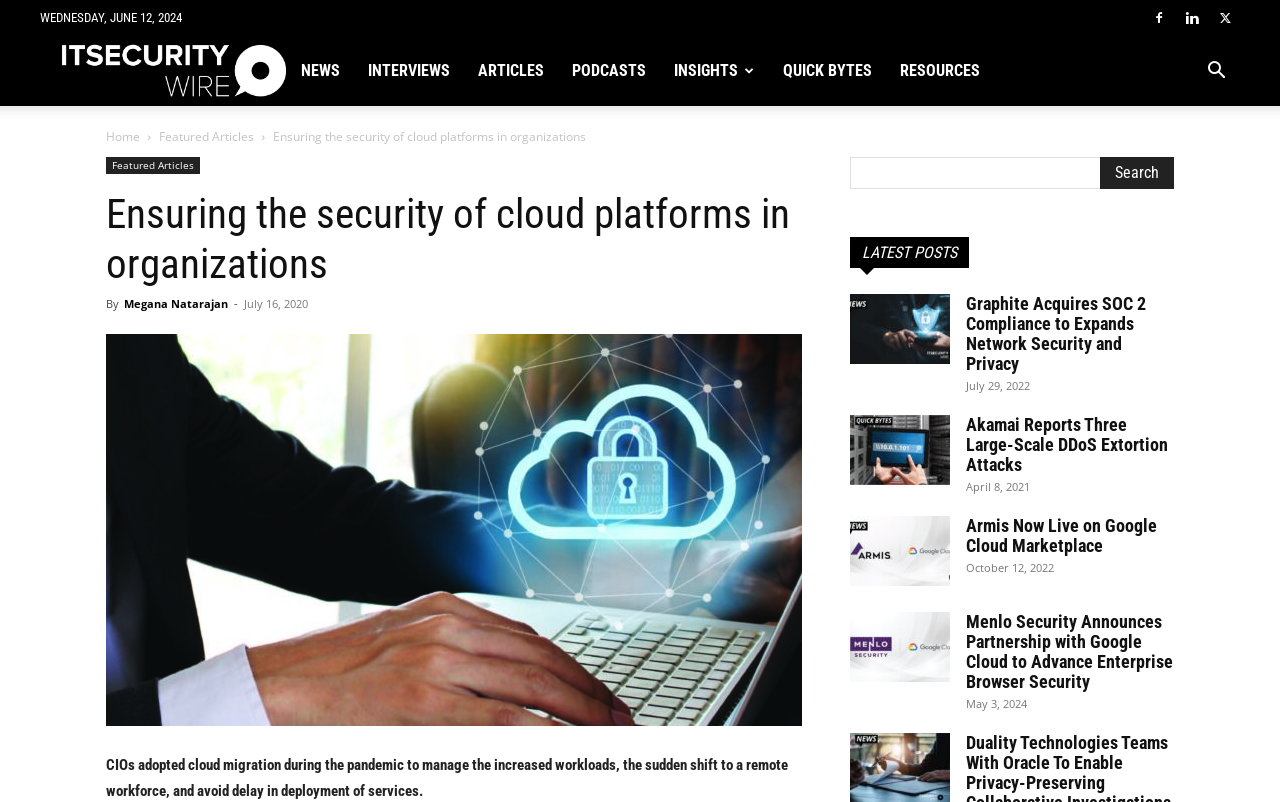Please mark the clickable region by giving the bounding box coordinates needed to complete this instruction: "View featured articles".

[0.124, 0.16, 0.198, 0.181]